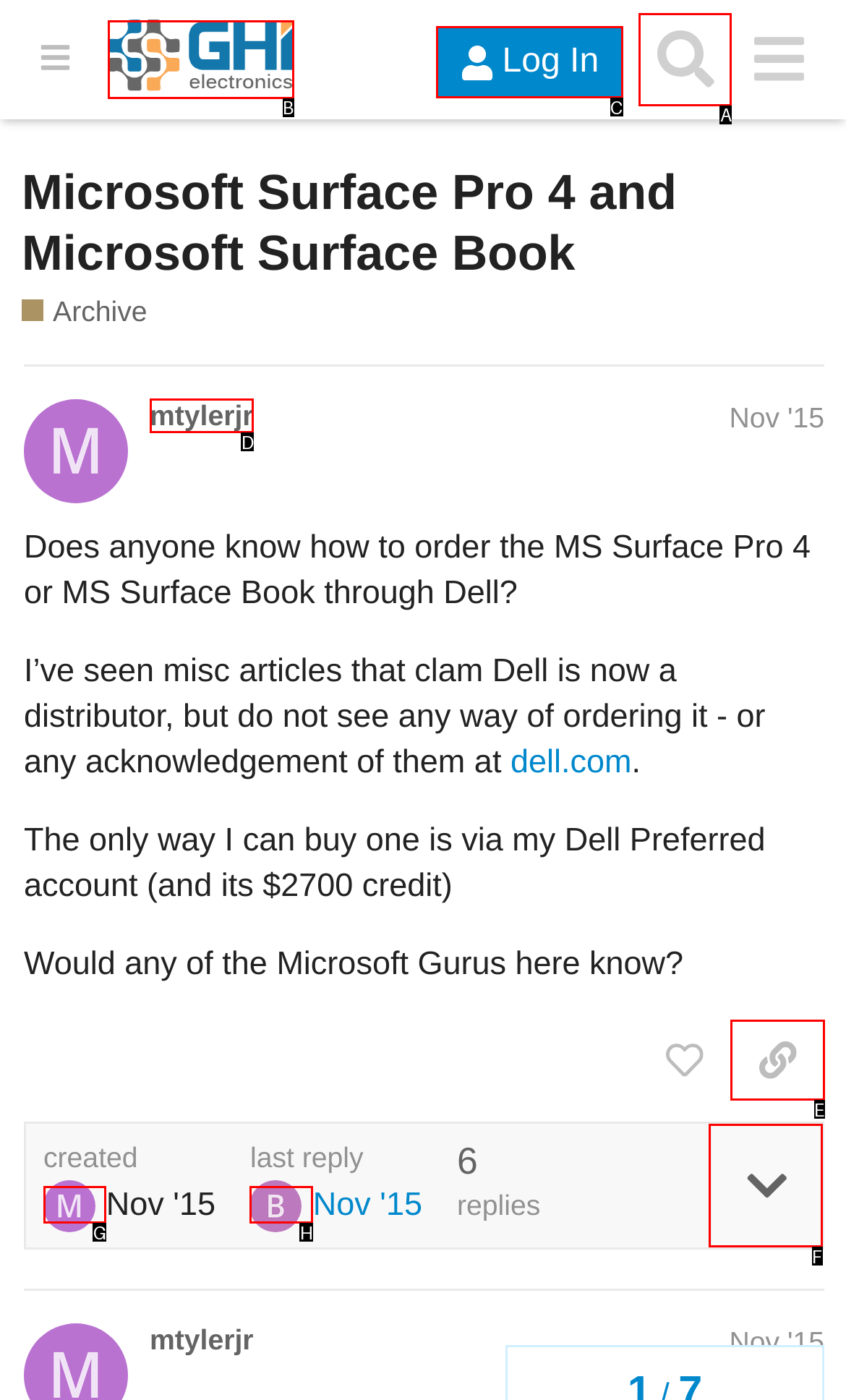Specify which UI element should be clicked to accomplish the task: Click the log in button. Answer with the letter of the correct choice.

C